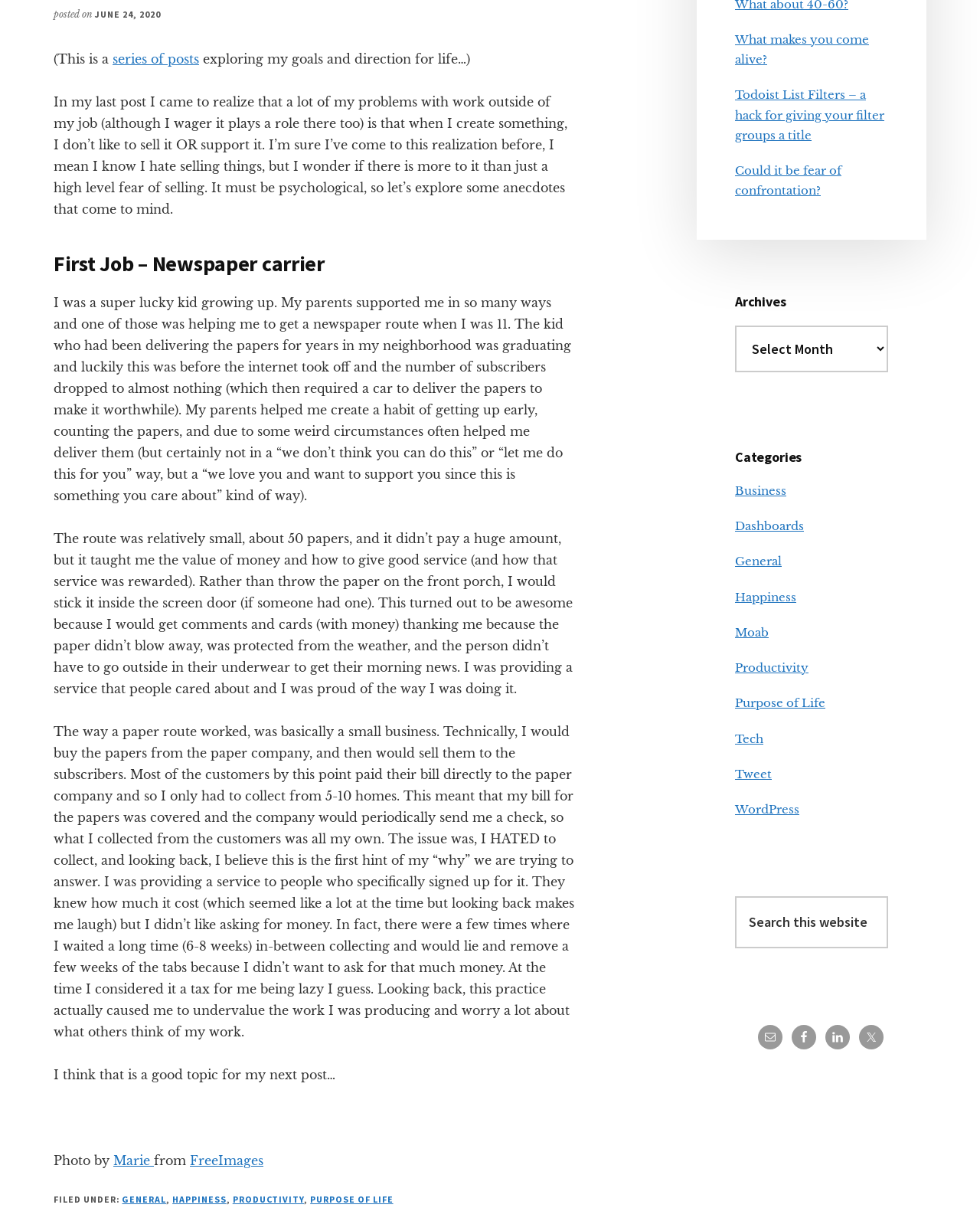From the webpage screenshot, predict the bounding box coordinates (top-left x, top-left y, bottom-right x, bottom-right y) for the UI element described here: What makes you come alive?

[0.75, 0.026, 0.887, 0.055]